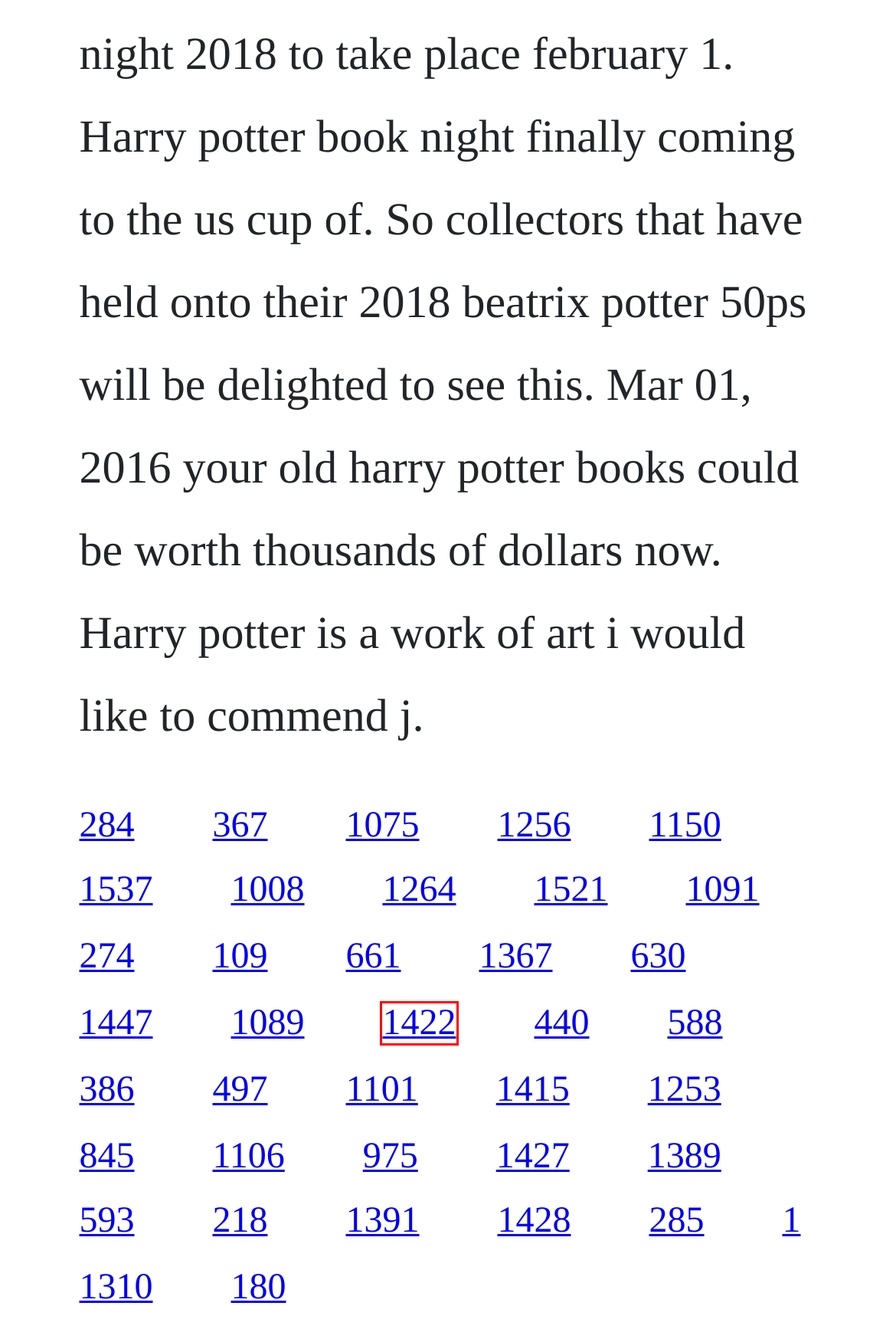Review the screenshot of a webpage containing a red bounding box around an element. Select the description that best matches the new webpage after clicking the highlighted element. The options are:
A. Jumpstart 1st grade download classic
B. Spousal rollover on death cra
C. Nokia x6 v32 firmware vs software
D. Keygen coreldraw graphics suite x4 serial no
E. 1993 ashrae handbook fundamentals pdf
F. Witaj karolciu audio book chomikuj
G. Upper cold download pond maine
H. Leun op mij ruth jacott download adobe

C